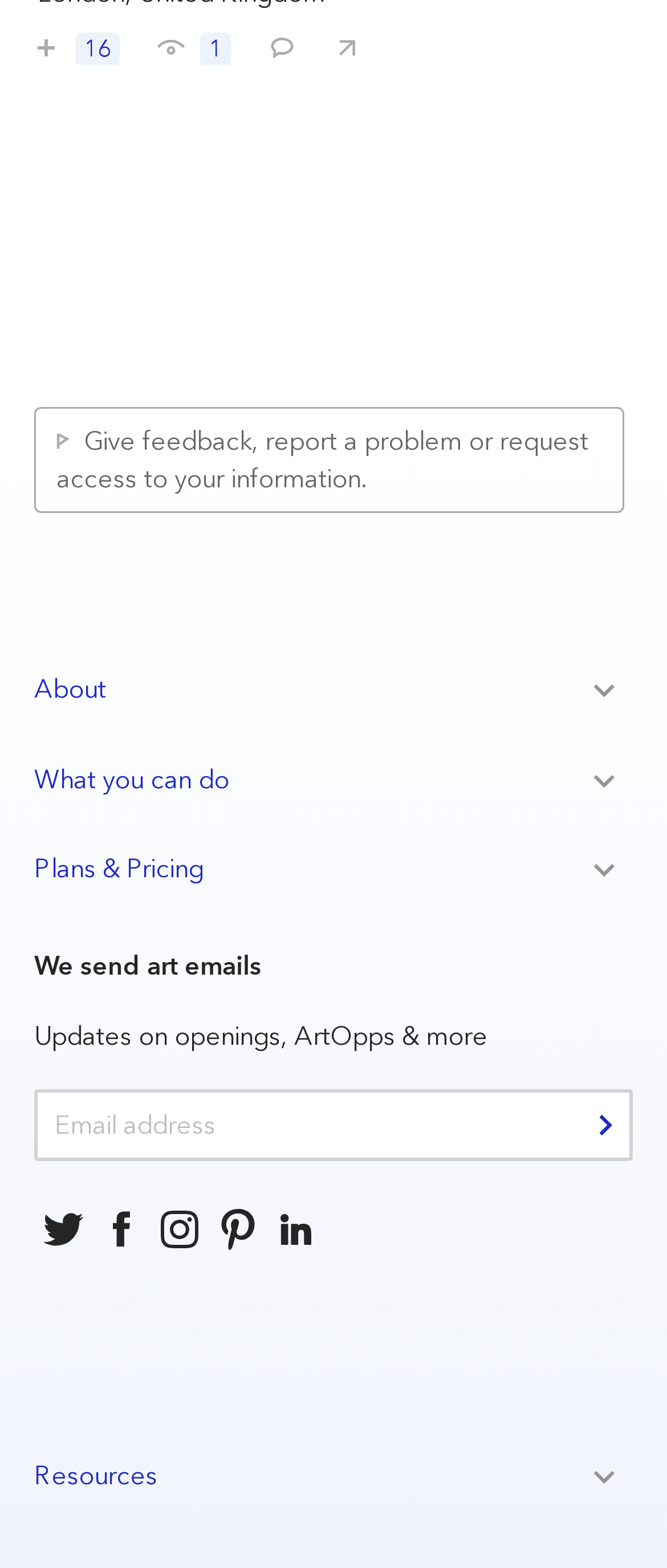Bounding box coordinates are given in the format (top-left x, top-left y, bottom-right x, bottom-right y). All values should be floating point numbers between 0 and 1. Provide the bounding box coordinate for the UI element described as: Follow us on: Facebook

[0.138, 0.766, 0.226, 0.803]